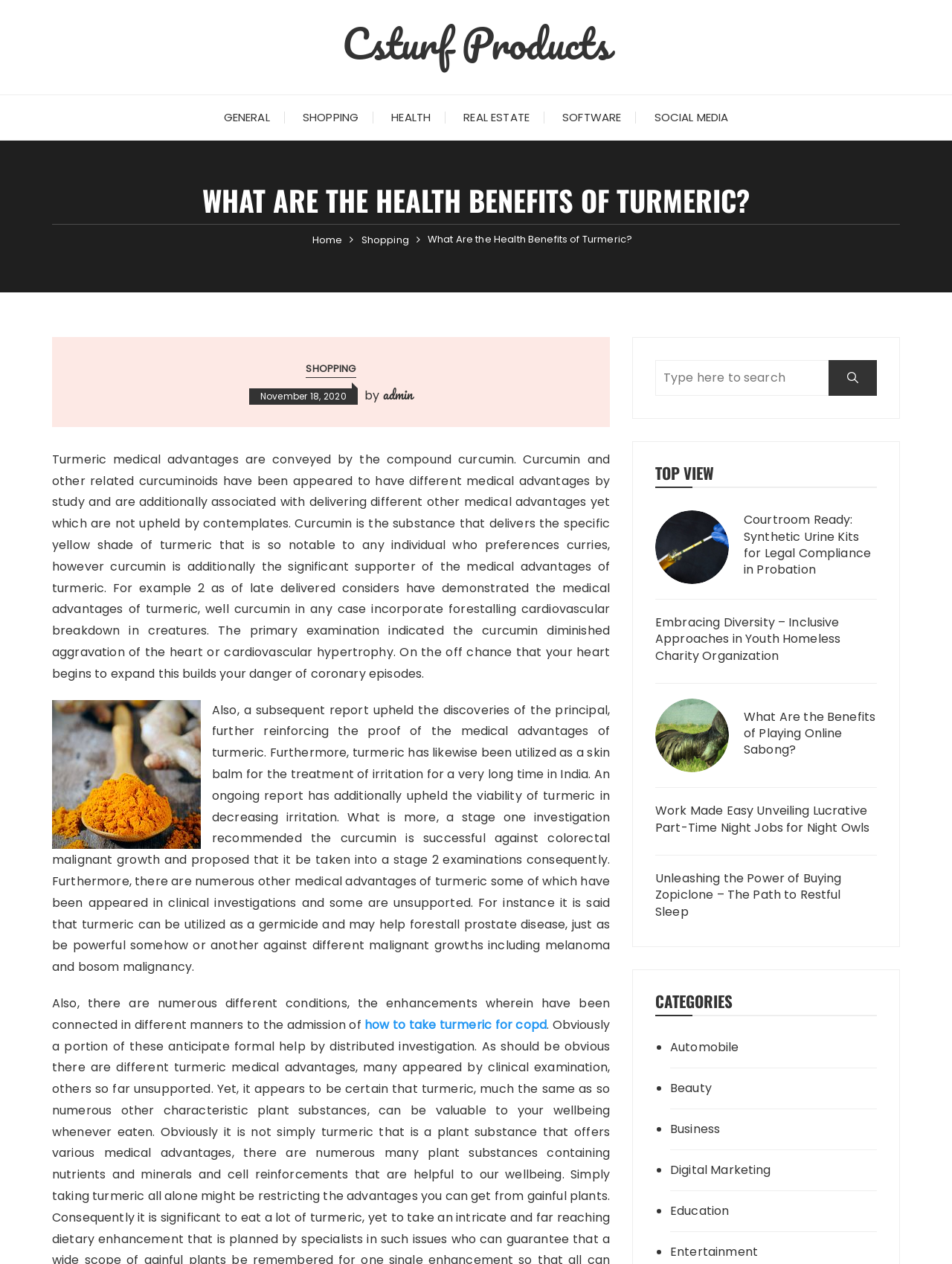Locate the bounding box coordinates of the clickable part needed for the task: "Read the article 'Courtroom Ready: Synthetic Urine Kits for Legal Compliance in Probation'".

[0.688, 0.404, 0.921, 0.474]